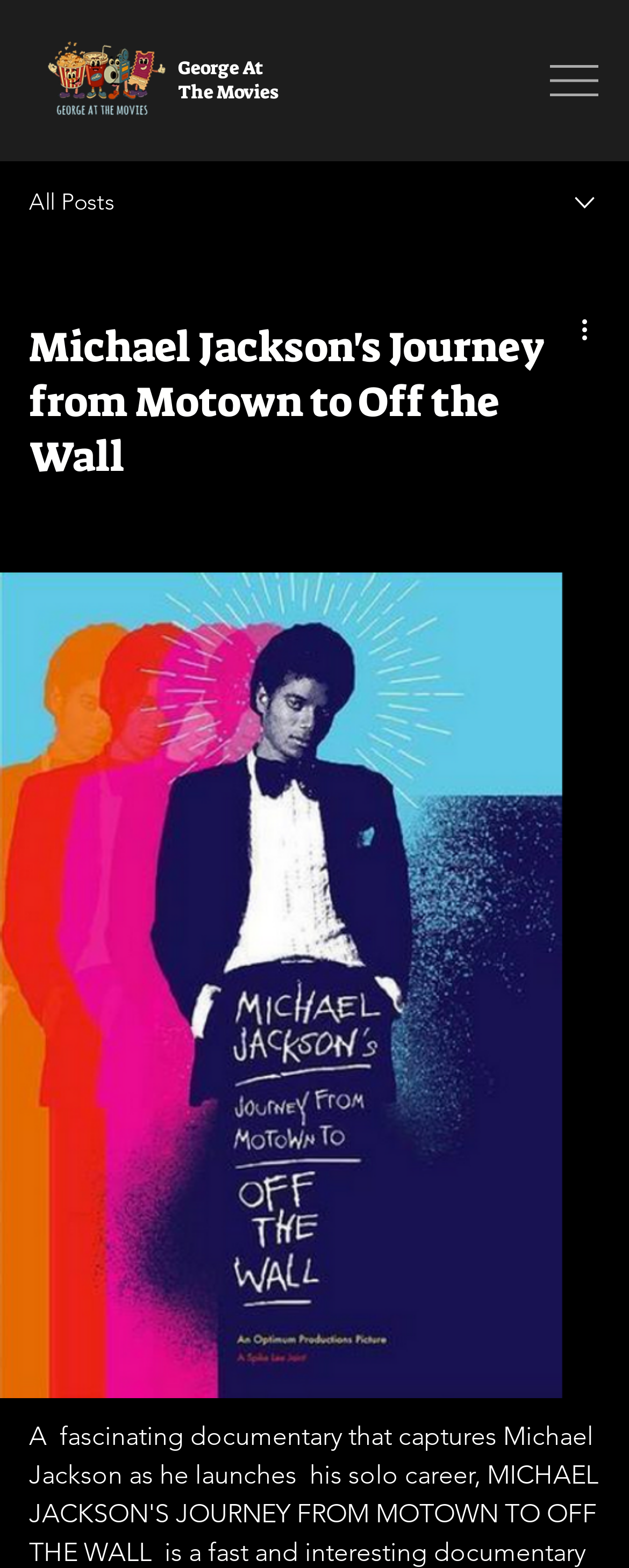Give the bounding box coordinates for the element described as: "aria-label="More actions"".

[0.918, 0.198, 0.979, 0.222]